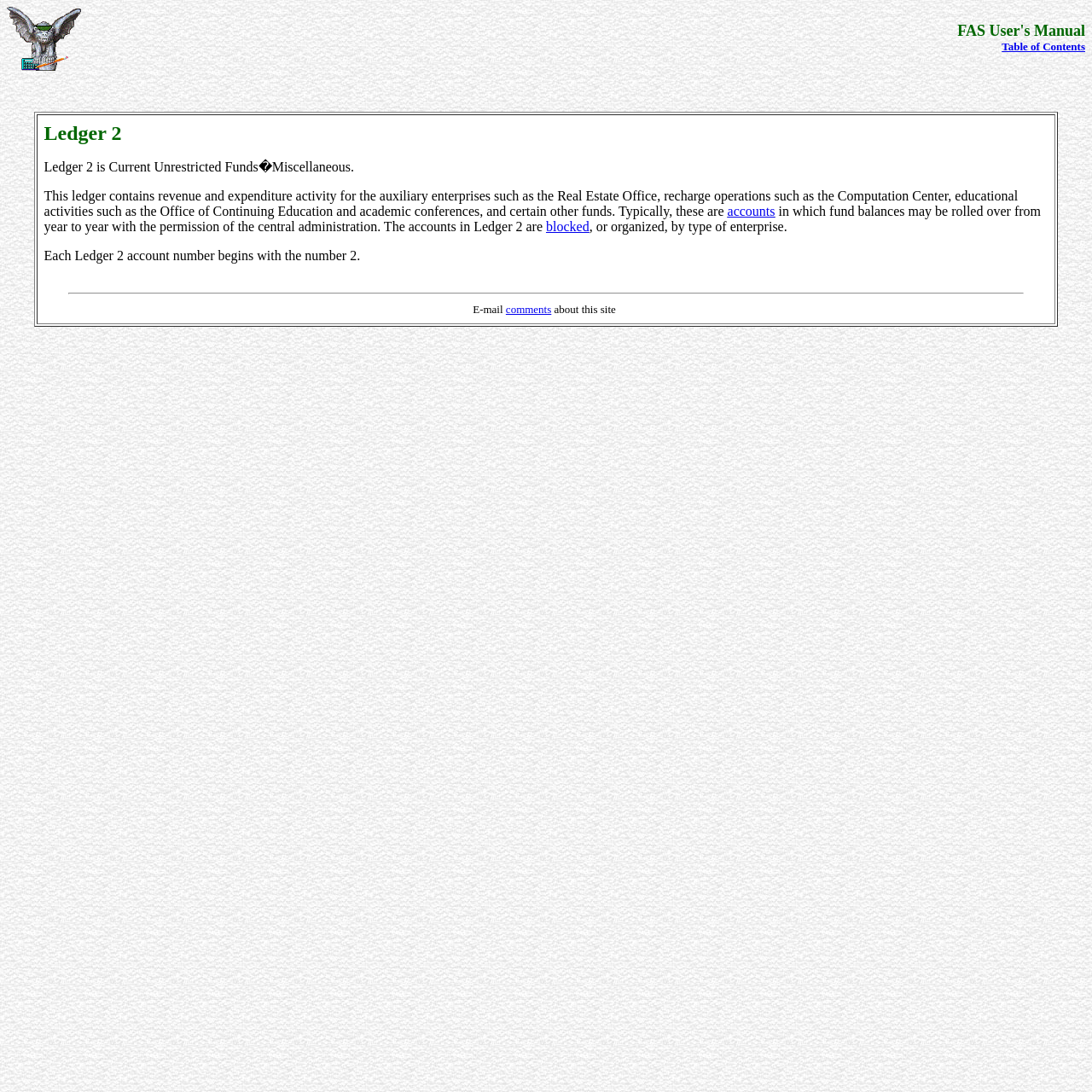Determine the bounding box of the UI component based on this description: "Table of Contents". The bounding box coordinates should be four float values between 0 and 1, i.e., [left, top, right, bottom].

[0.917, 0.037, 0.994, 0.048]